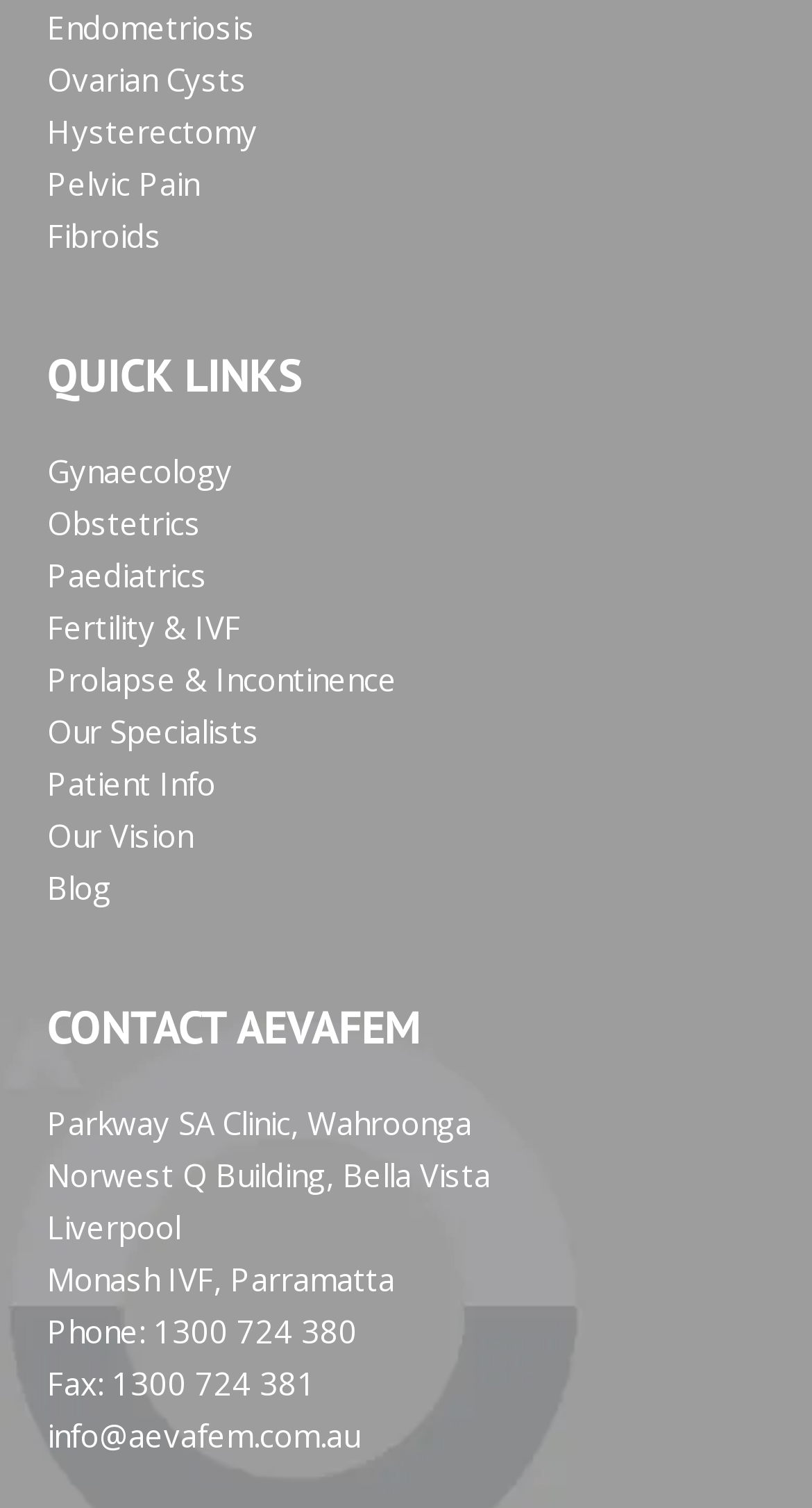Answer this question in one word or a short phrase: What is the last clinic location listed?

Liverpool